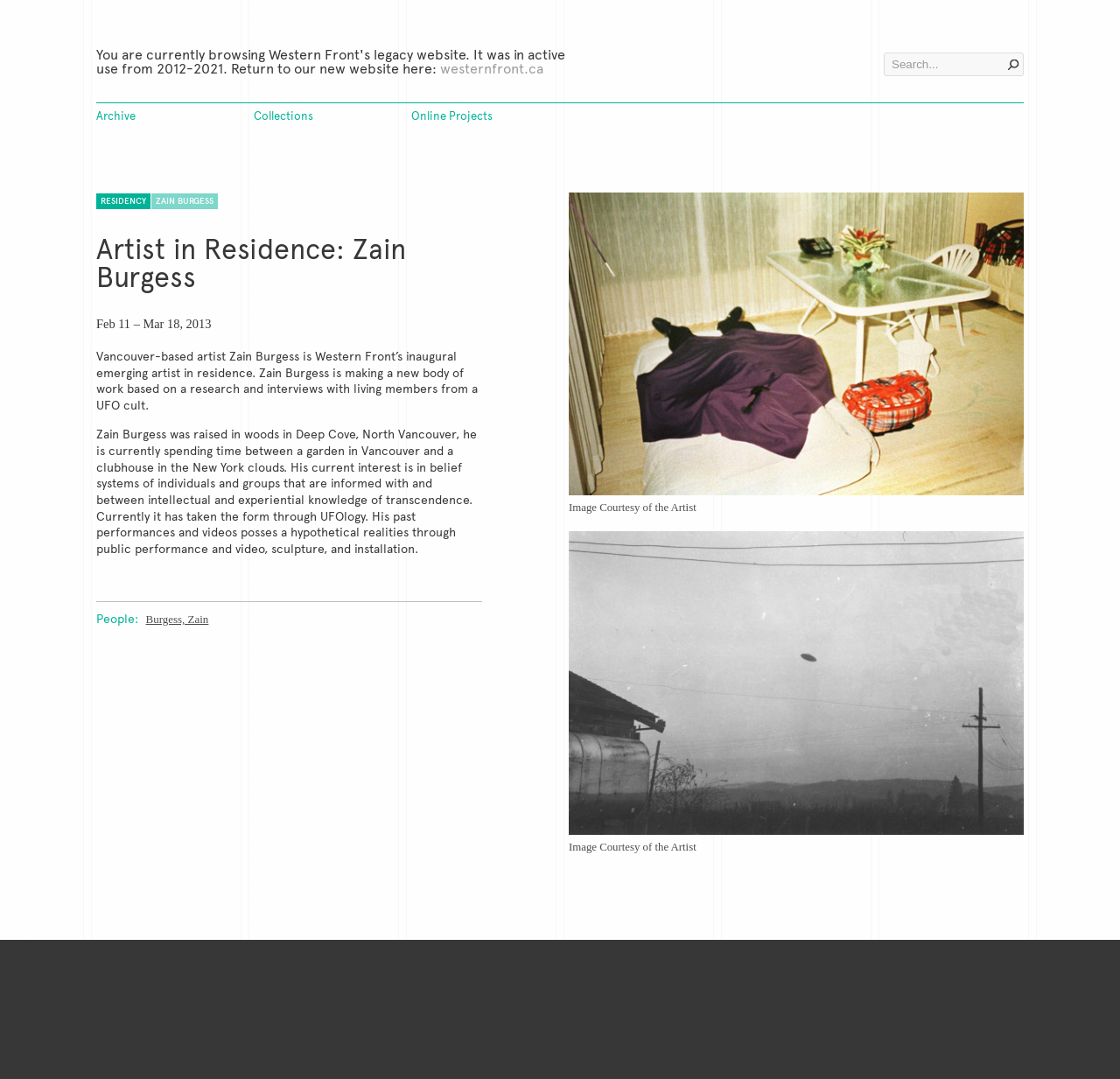How many images are on the webpage?
Answer the question with a single word or phrase by looking at the picture.

2